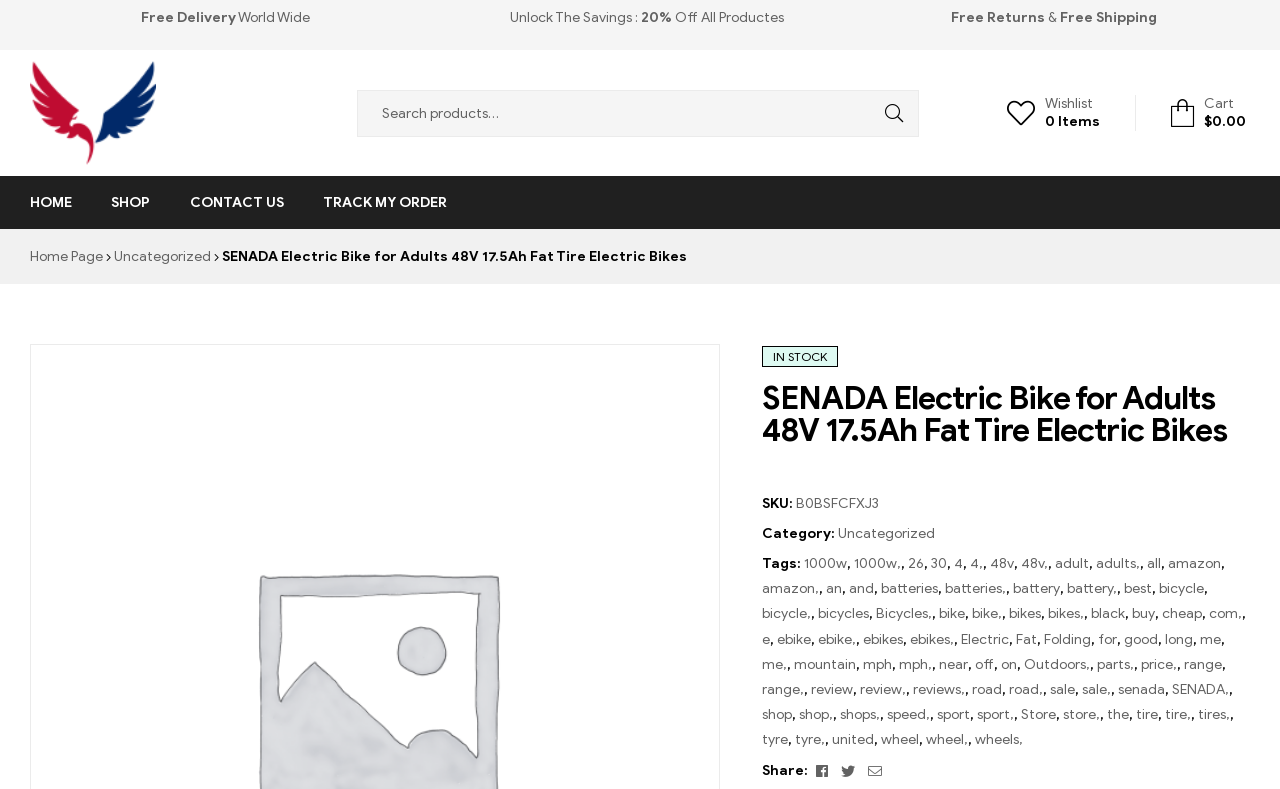Can you identify the bounding box coordinates of the clickable region needed to carry out this instruction: 'Go to home page'? The coordinates should be four float numbers within the range of 0 to 1, stated as [left, top, right, bottom].

[0.023, 0.063, 0.122, 0.223]